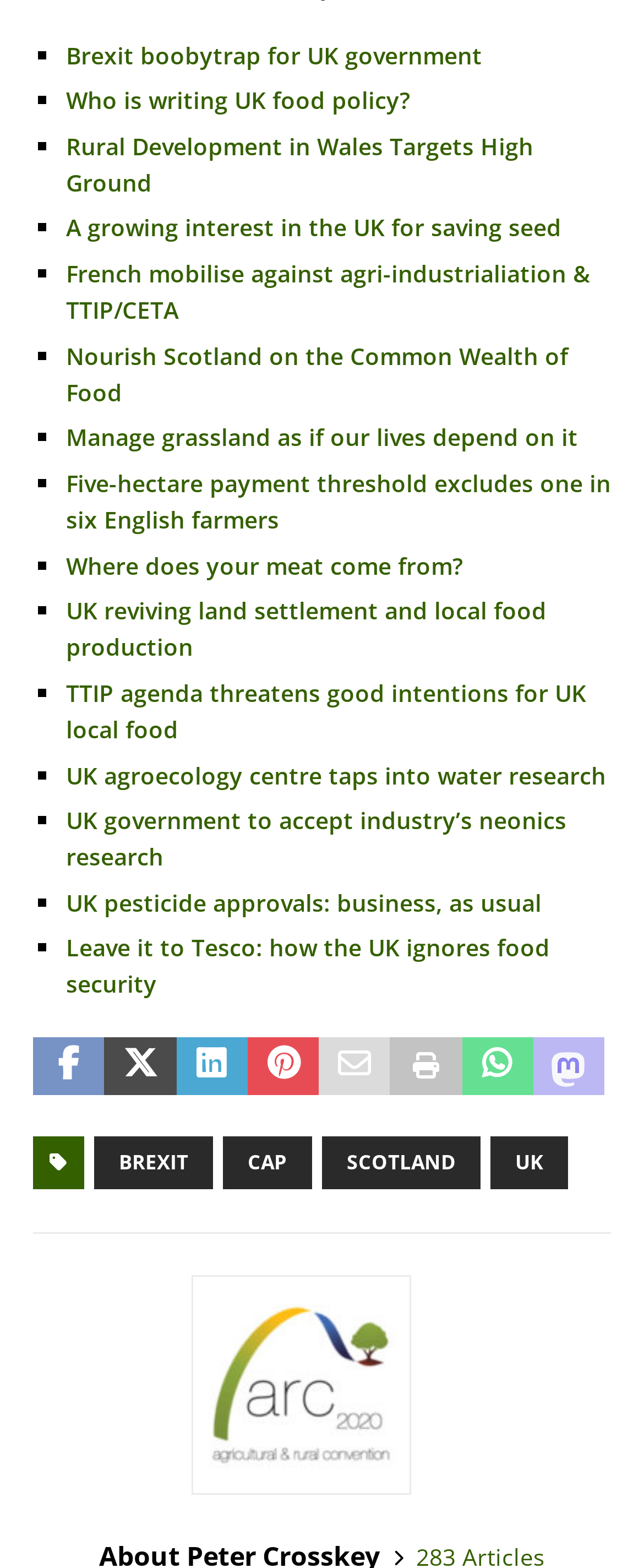Identify the bounding box coordinates necessary to click and complete the given instruction: "Click on the link 'Brexit boobytrap for UK government'".

[0.103, 0.025, 0.749, 0.045]